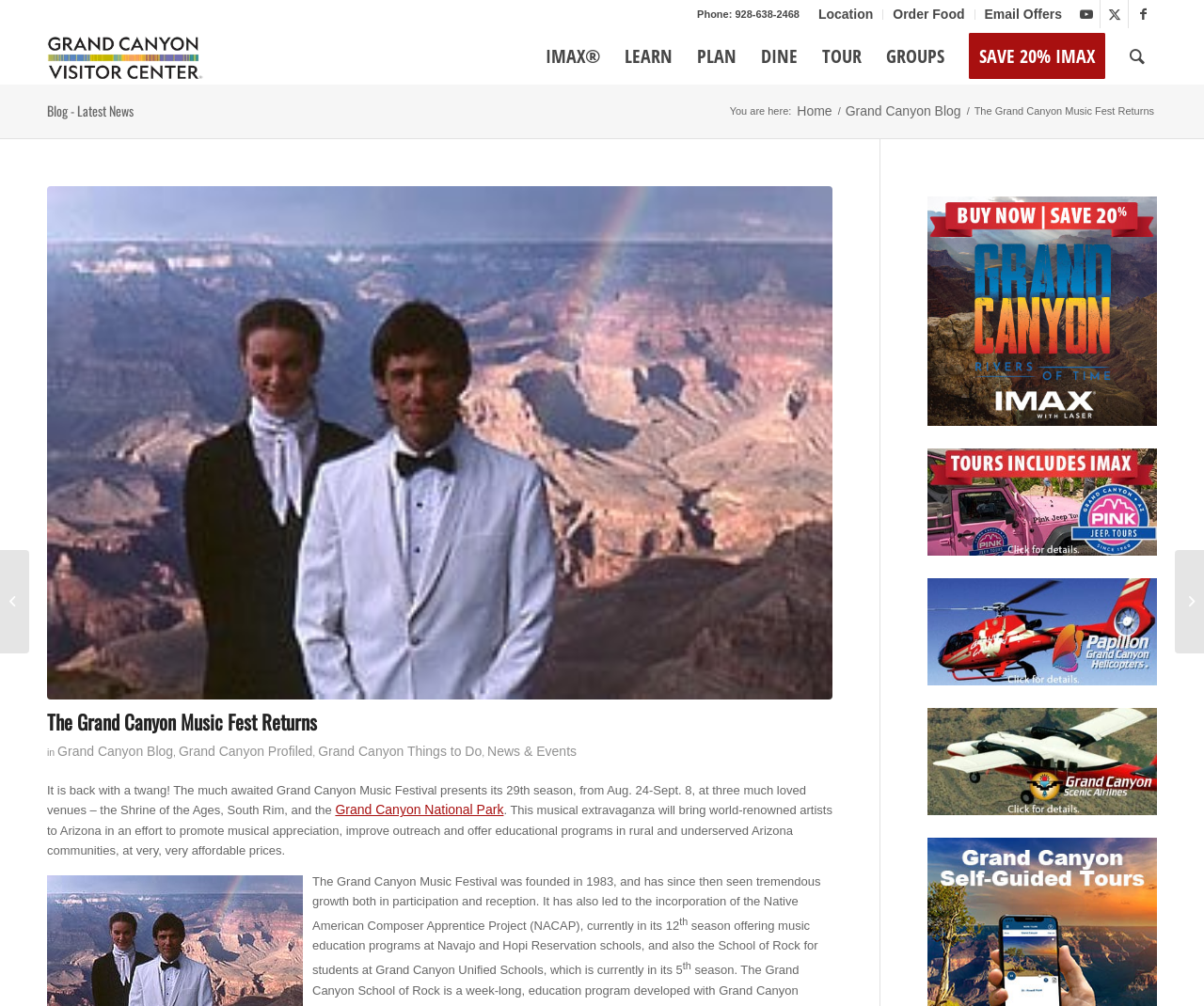Identify the bounding box coordinates of the element to click to follow this instruction: 'Call the phone number'. Ensure the coordinates are four float values between 0 and 1, provided as [left, top, right, bottom].

[0.579, 0.008, 0.664, 0.02]